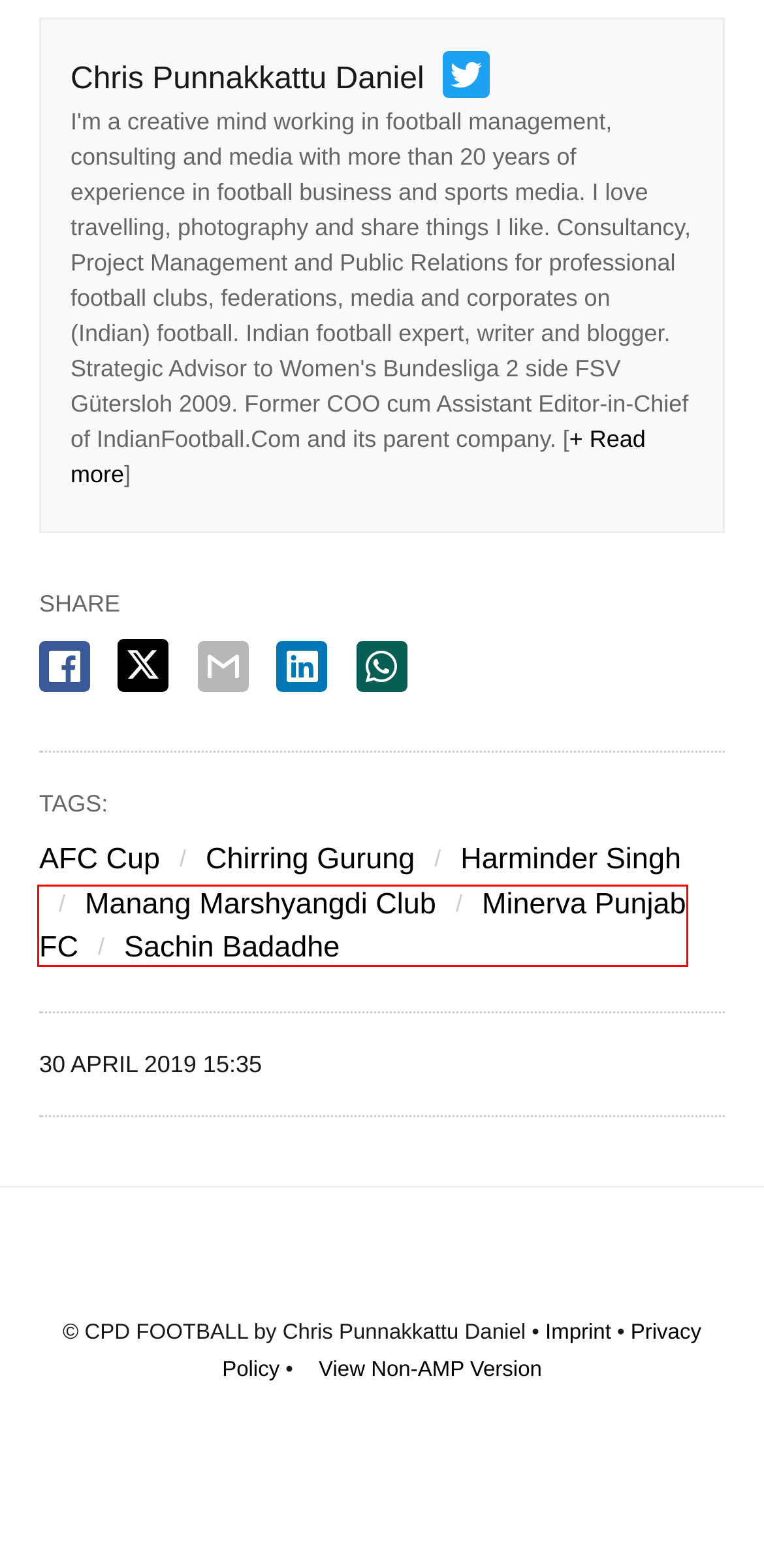After examining the screenshot of a webpage with a red bounding box, choose the most accurate webpage description that corresponds to the new page after clicking the element inside the red box. Here are the candidates:
A. Harminder Singh Archive » The Blog » CPD Football by Chris Punnakkattu Daniel
B. Chirring Gurung Archive » The Blog » CPD Football by Chris Punnakkattu Daniel
C. Imprint » The Blog » CPD Football by Chris Punnakkattu Daniel
D. Minerva Punjab FC Archive » The Blog » CPD Football by Chris Punnakkattu Daniel
E. The Blog » CPD Football by Chris Punnakkattu Daniel »
F. Manang Marshyangdi Club Archive » The Blog » CPD Football by Chris Punnakkattu Daniel
G. AFC Cup Archive » The Blog » CPD Football by Chris Punnakkattu Daniel
H. Cookie Policy (EU) » The Blog » CPD Football by Chris Punnakkattu Daniel

D